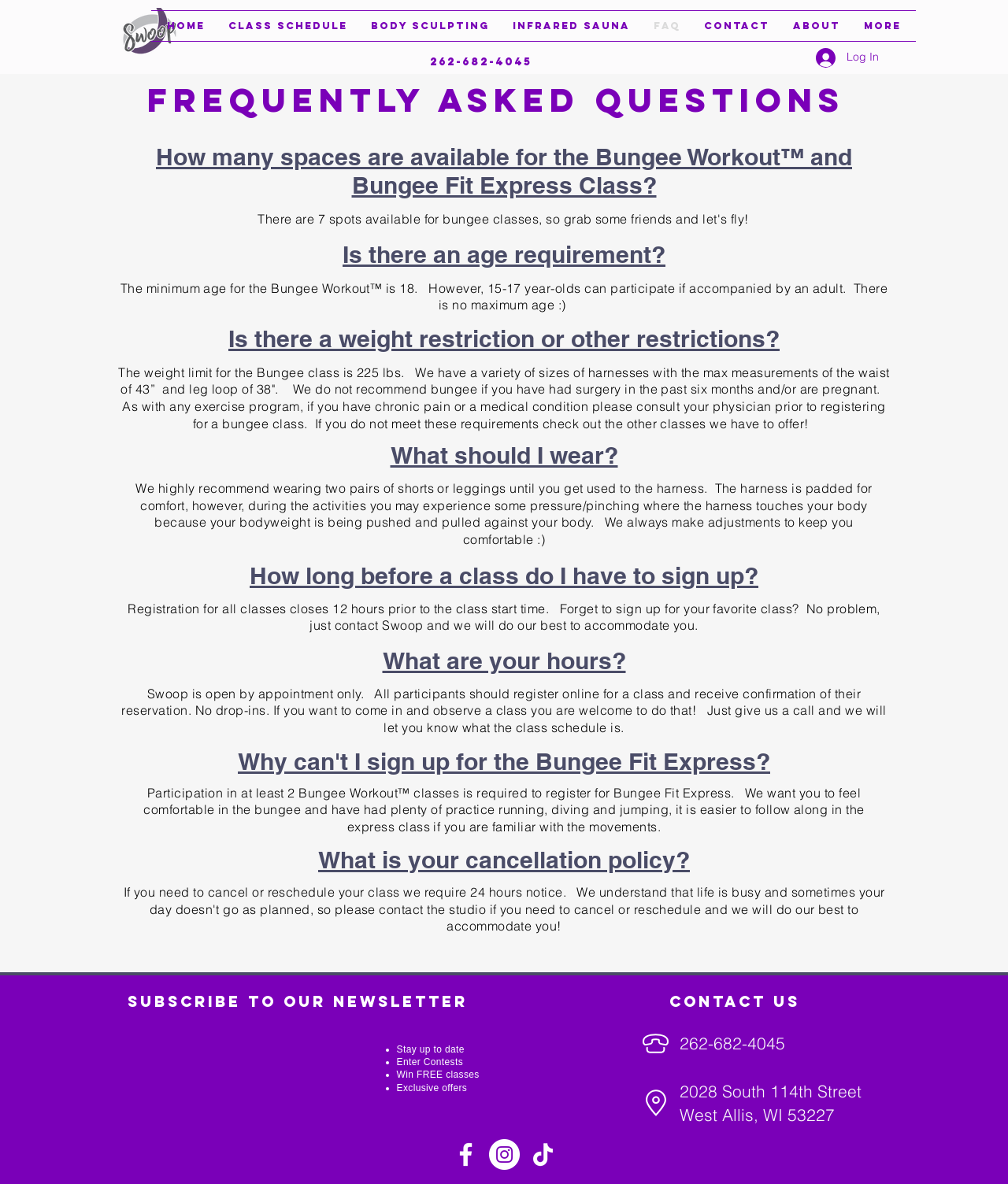Determine the bounding box coordinates of the clickable region to carry out the instruction: "Click on the 'Log In' button".

[0.798, 0.036, 0.883, 0.061]